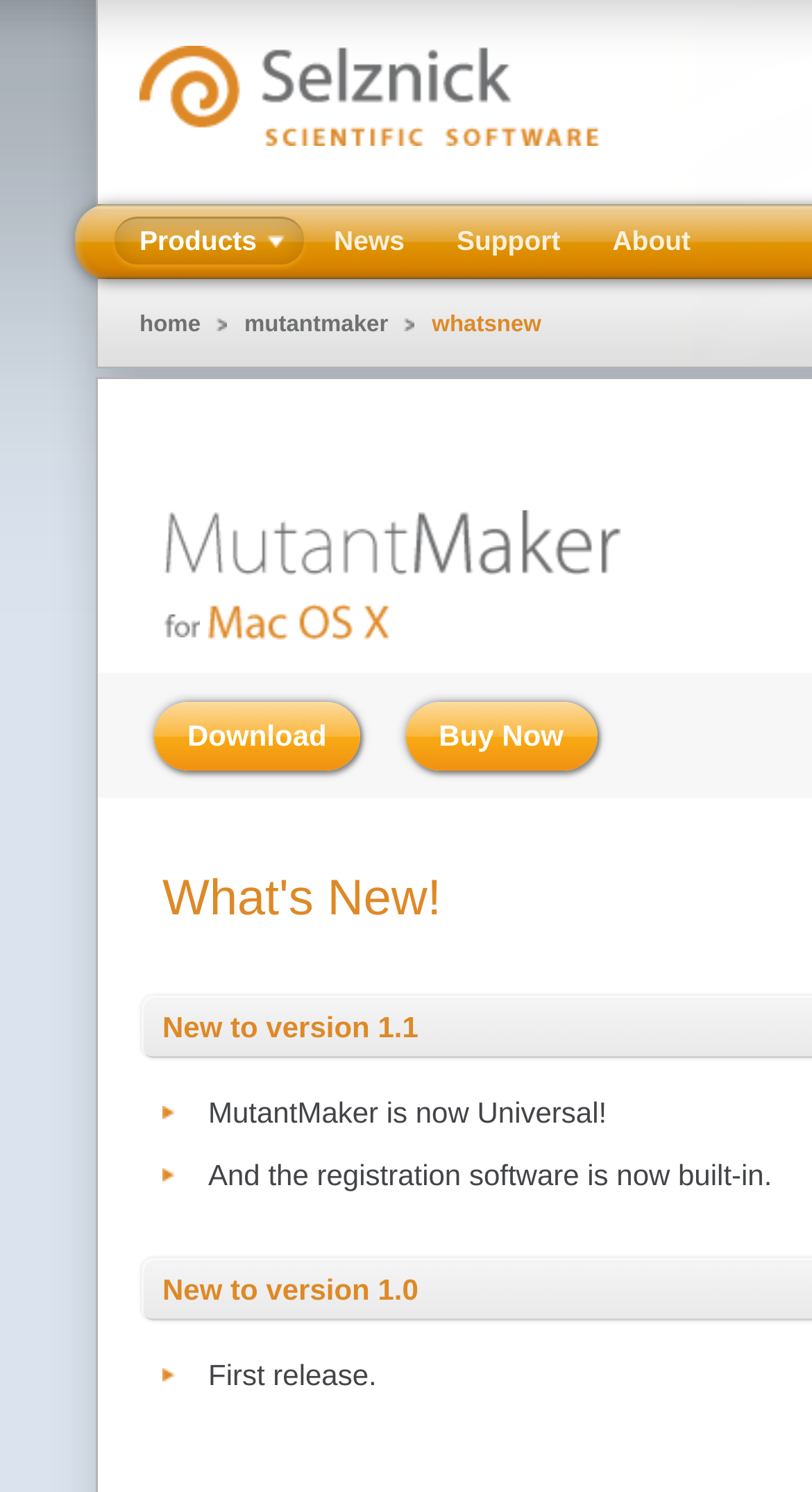Please identify the bounding box coordinates of the element's region that I should click in order to complete the following instruction: "Apply for Post-doc position at Seoul National University". The bounding box coordinates consist of four float numbers between 0 and 1, i.e., [left, top, right, bottom].

None